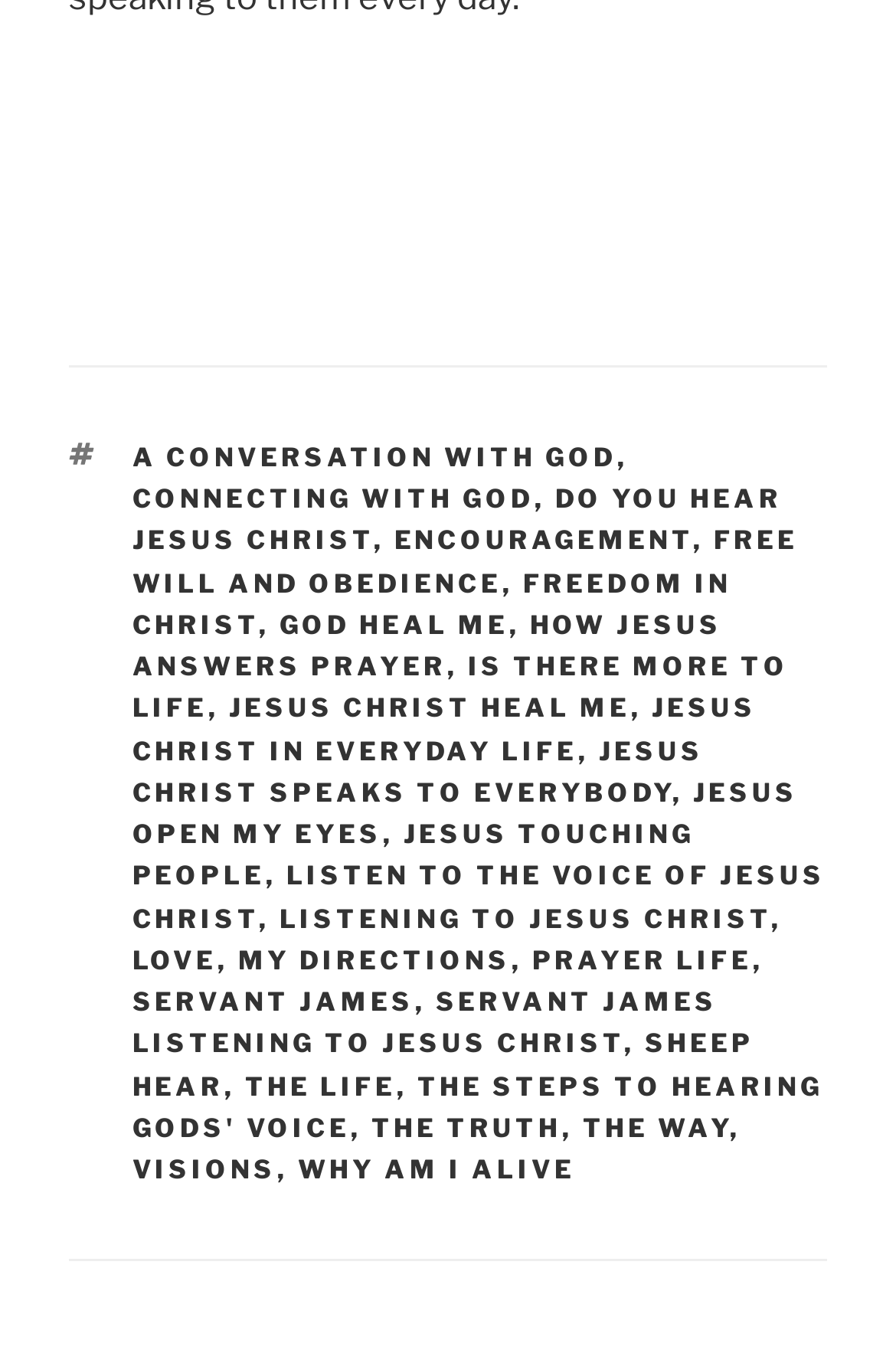Could you provide the bounding box coordinates for the portion of the screen to click to complete this instruction: "Click on 'WHY AM I ALIVE'"?

[0.332, 0.844, 0.642, 0.868]